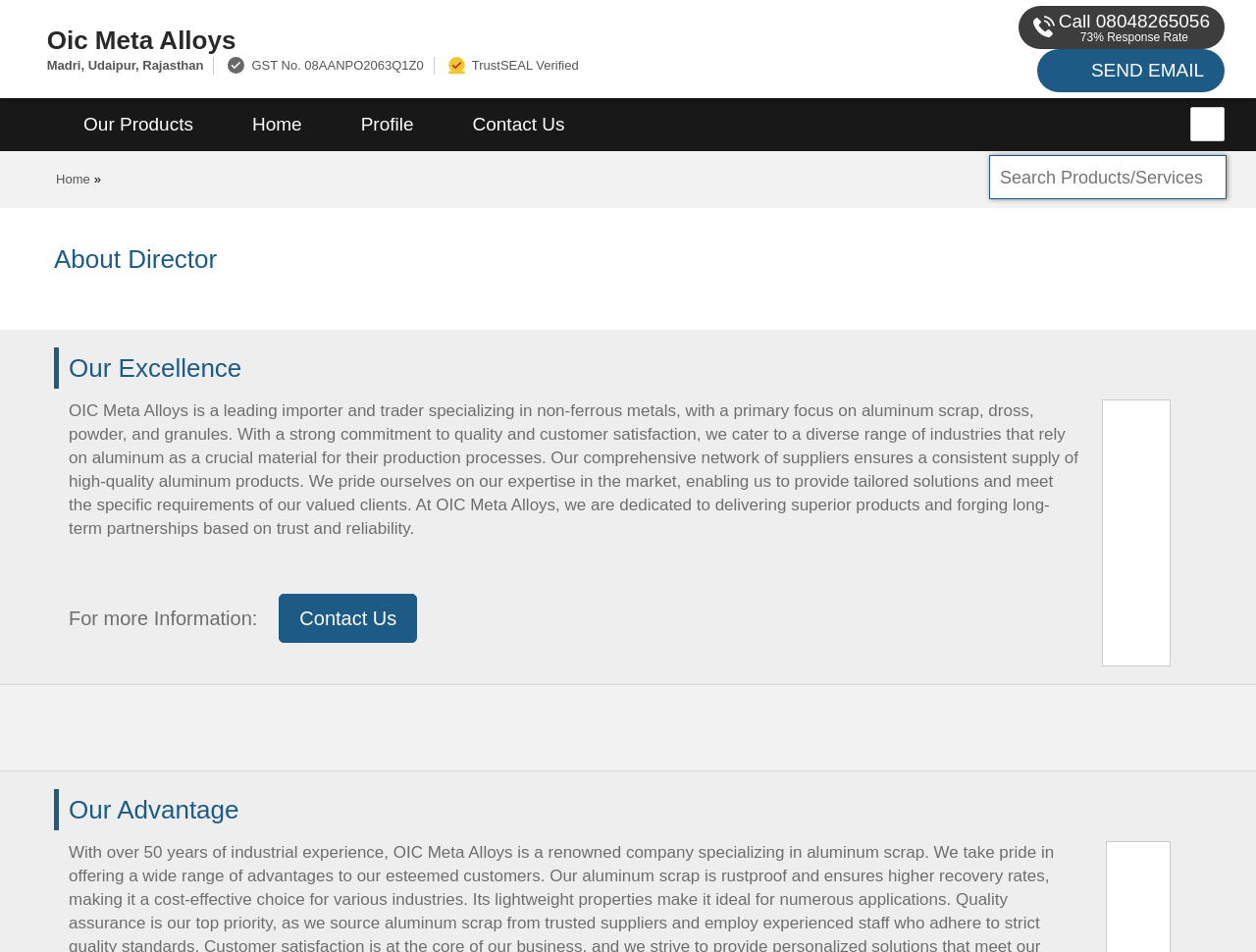Specify the bounding box coordinates for the region that must be clicked to perform the given instruction: "Read about 'Long Distance Towing' service".

None